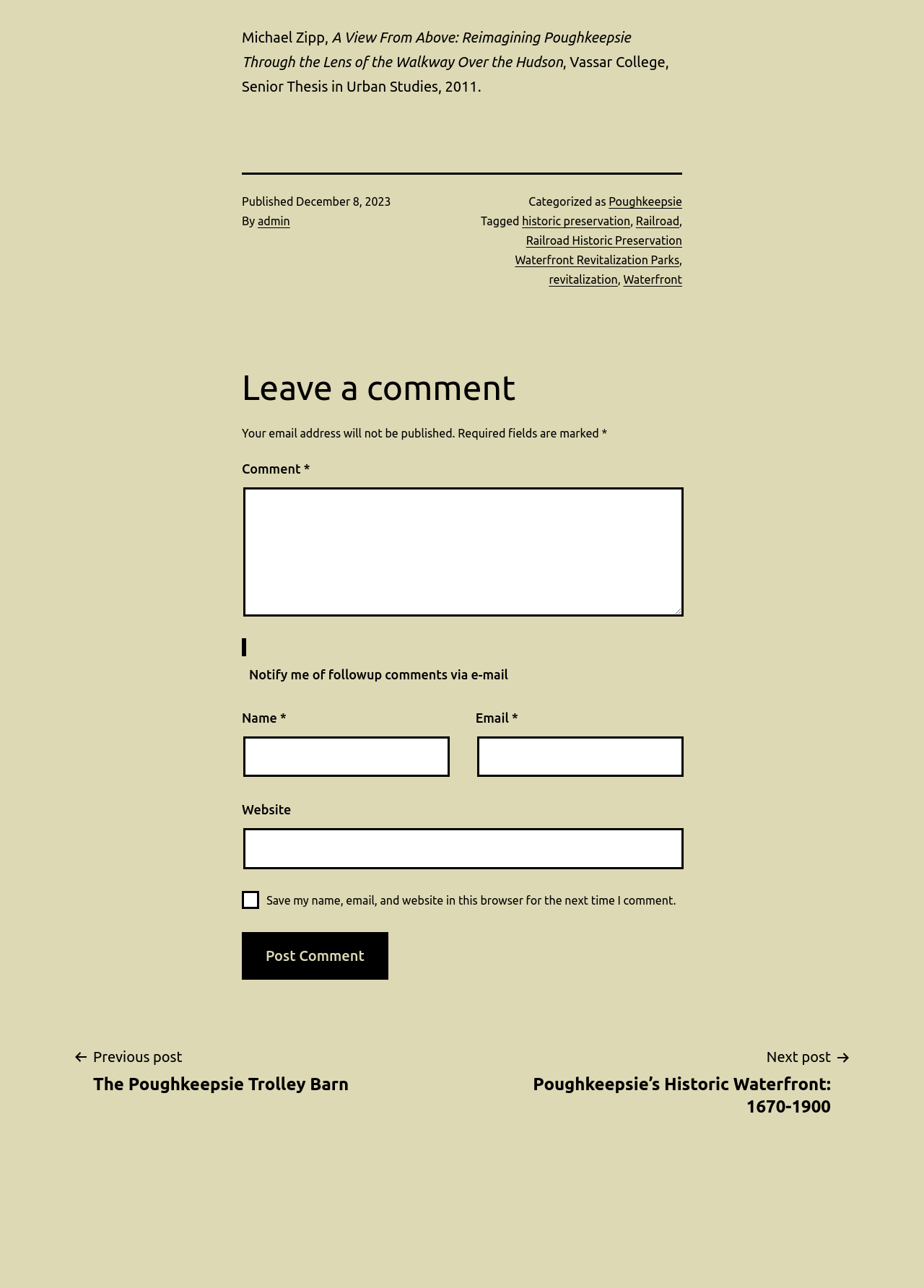What is the category of the article?
Please provide a detailed and comprehensive answer to the question.

The category is mentioned in the footer section, 'Categorized as Poughkeepsie'.